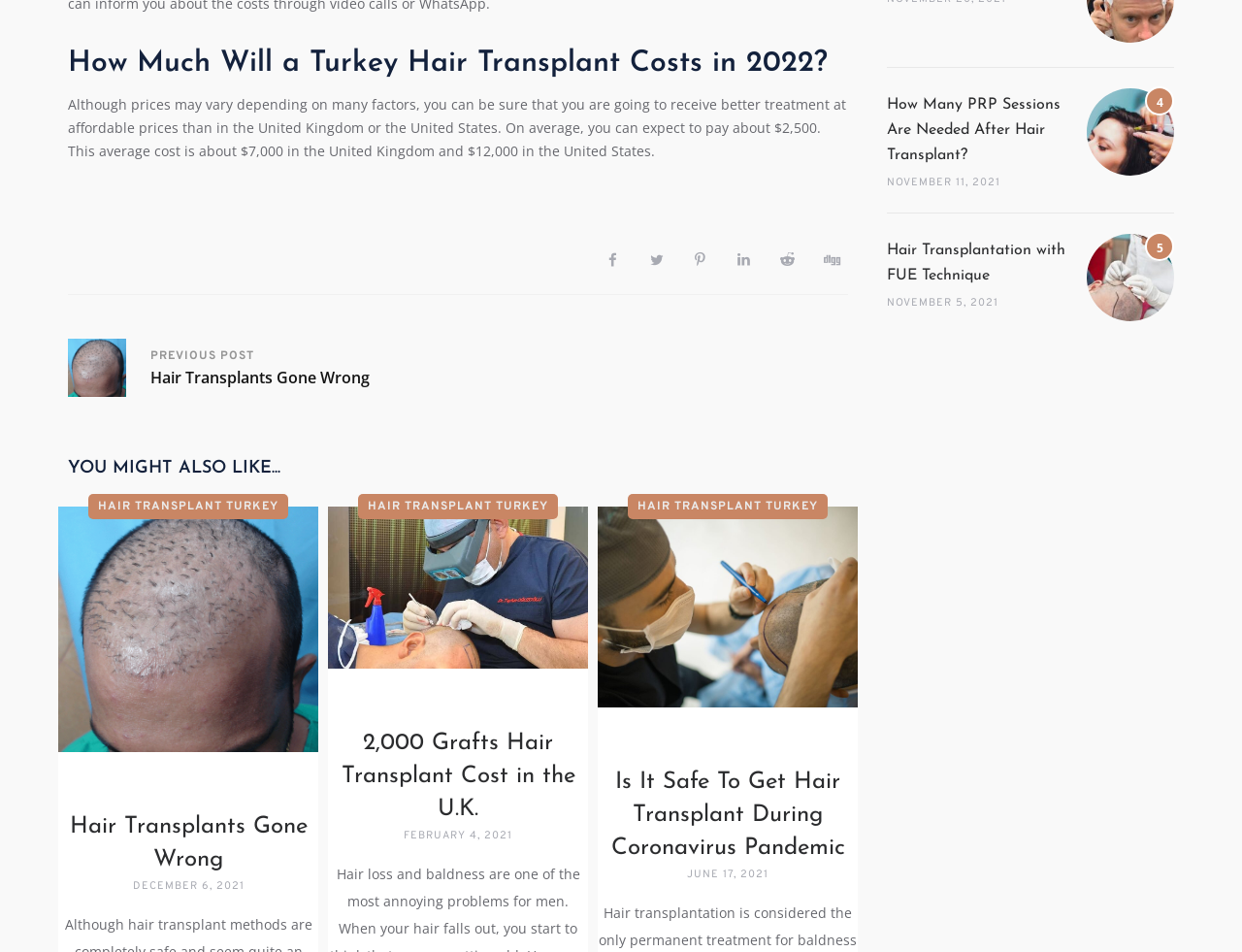Could you indicate the bounding box coordinates of the region to click in order to complete this instruction: "Book an appointment".

None